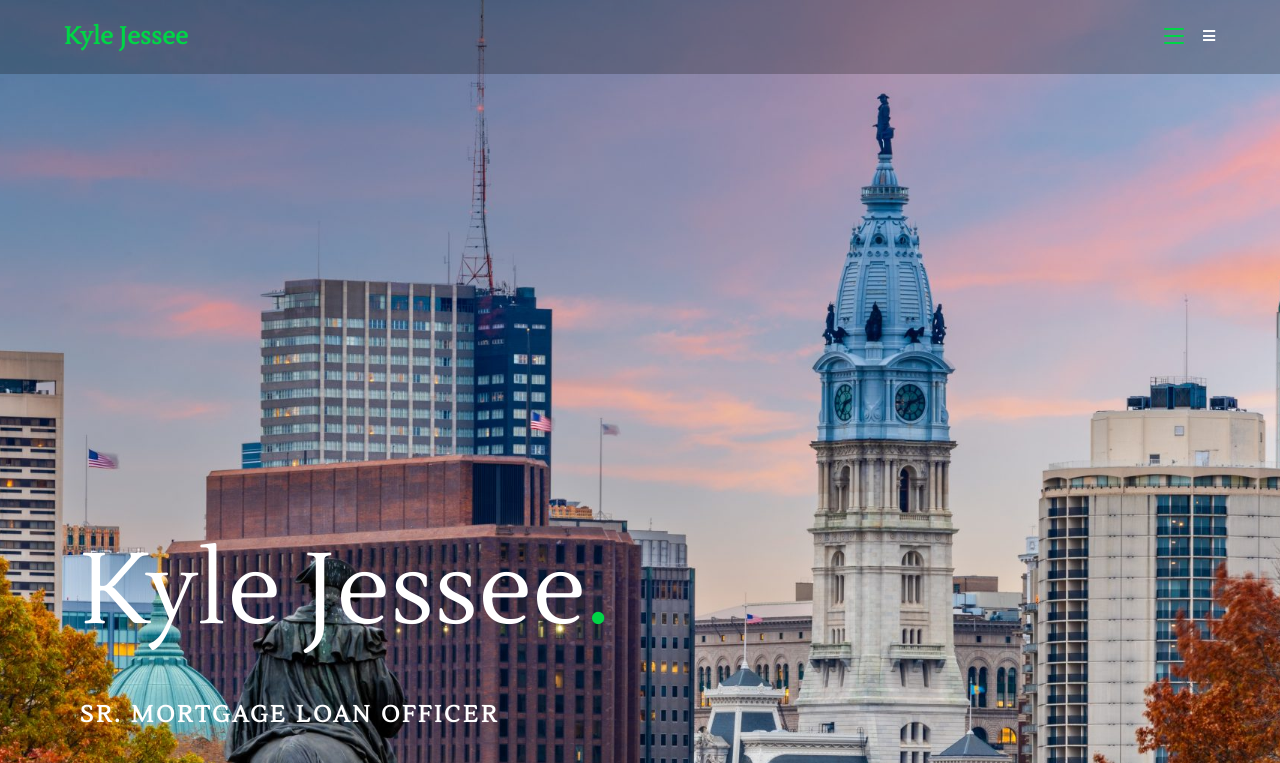Please identify the primary heading on the webpage and return its text.

SR. MORTGAGE LOAN OFFICER